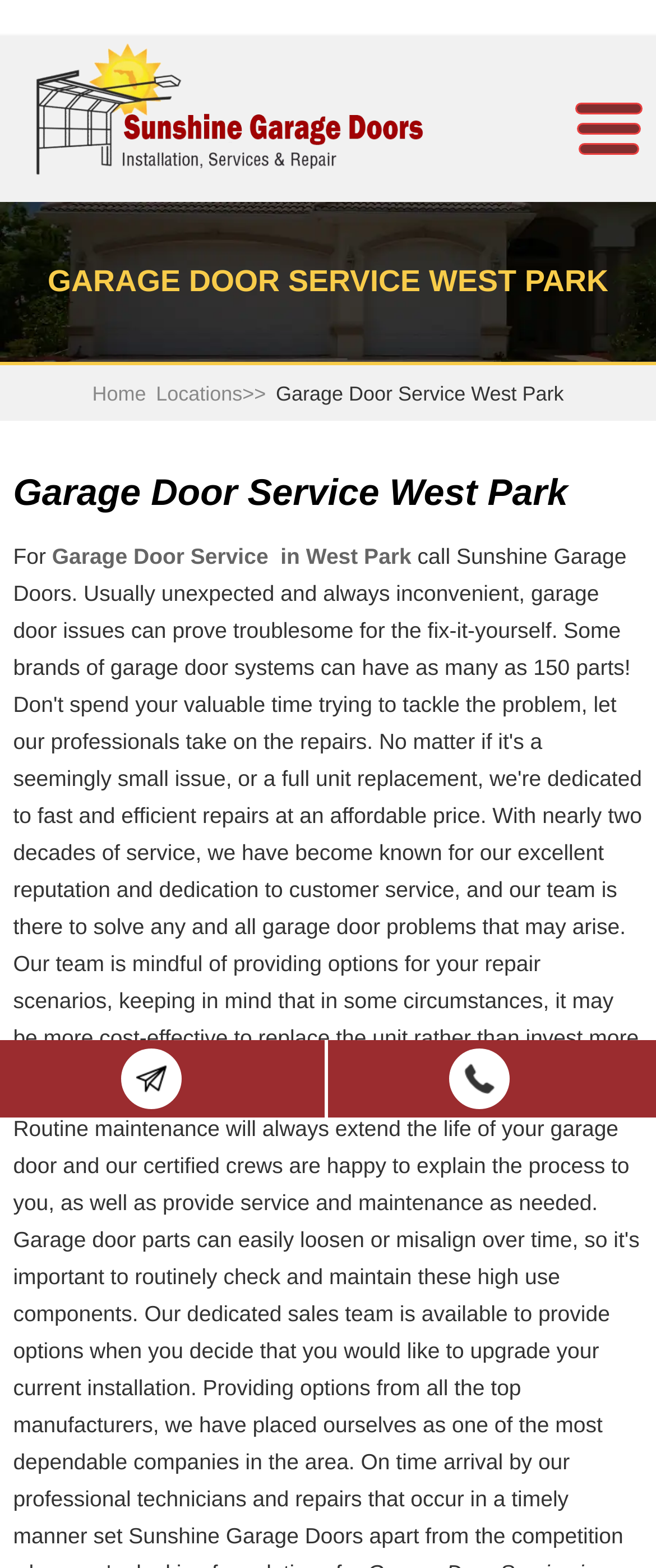What is the phone number for garage door service?
Please answer the question with a detailed and comprehensive explanation.

The phone number can be found at the top of the webpage, next to the 'Garage Door Service West Park' text.